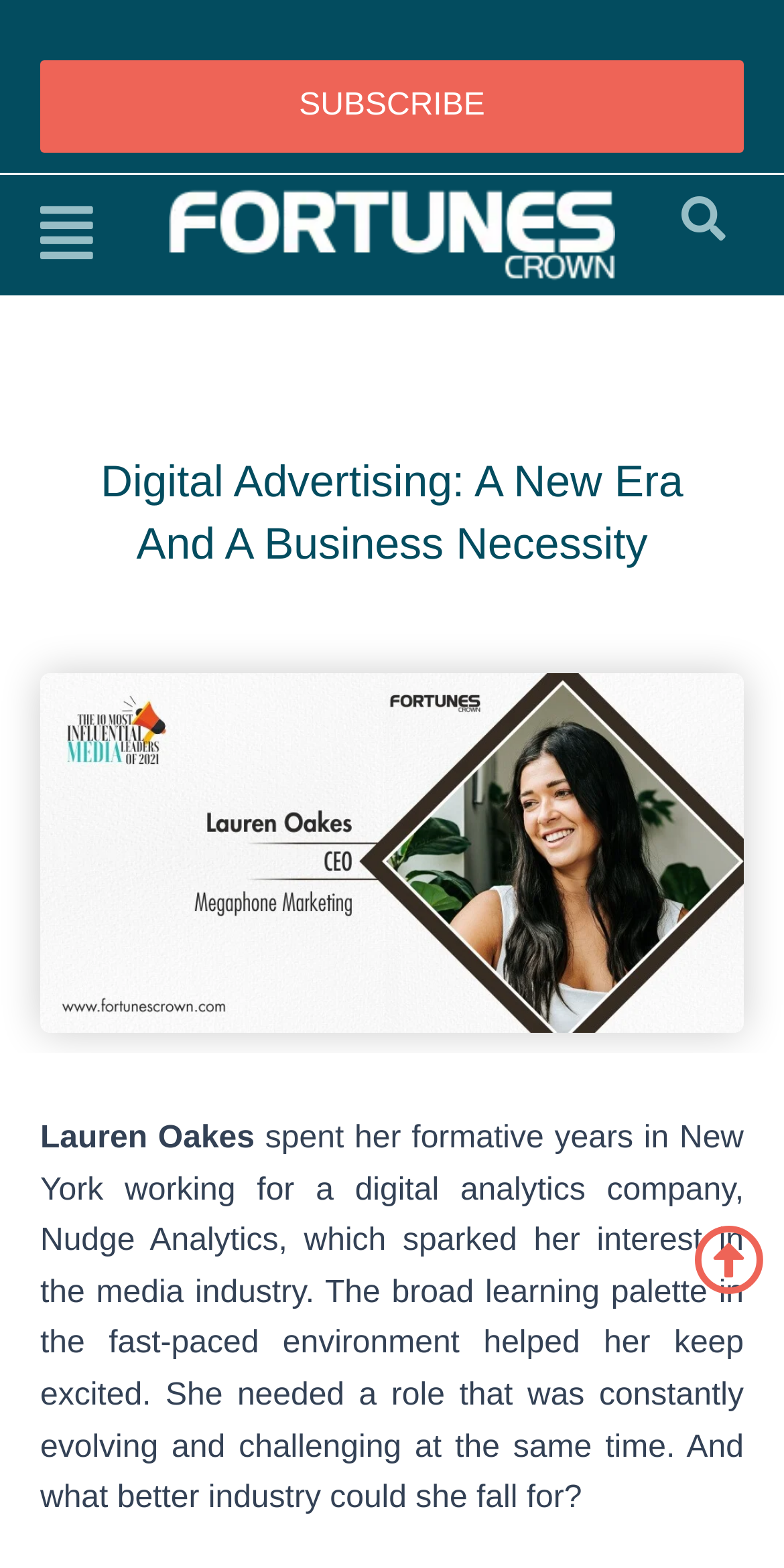Identify and extract the heading text of the webpage.

Digital Advertising: A New Era And A Business Necessity